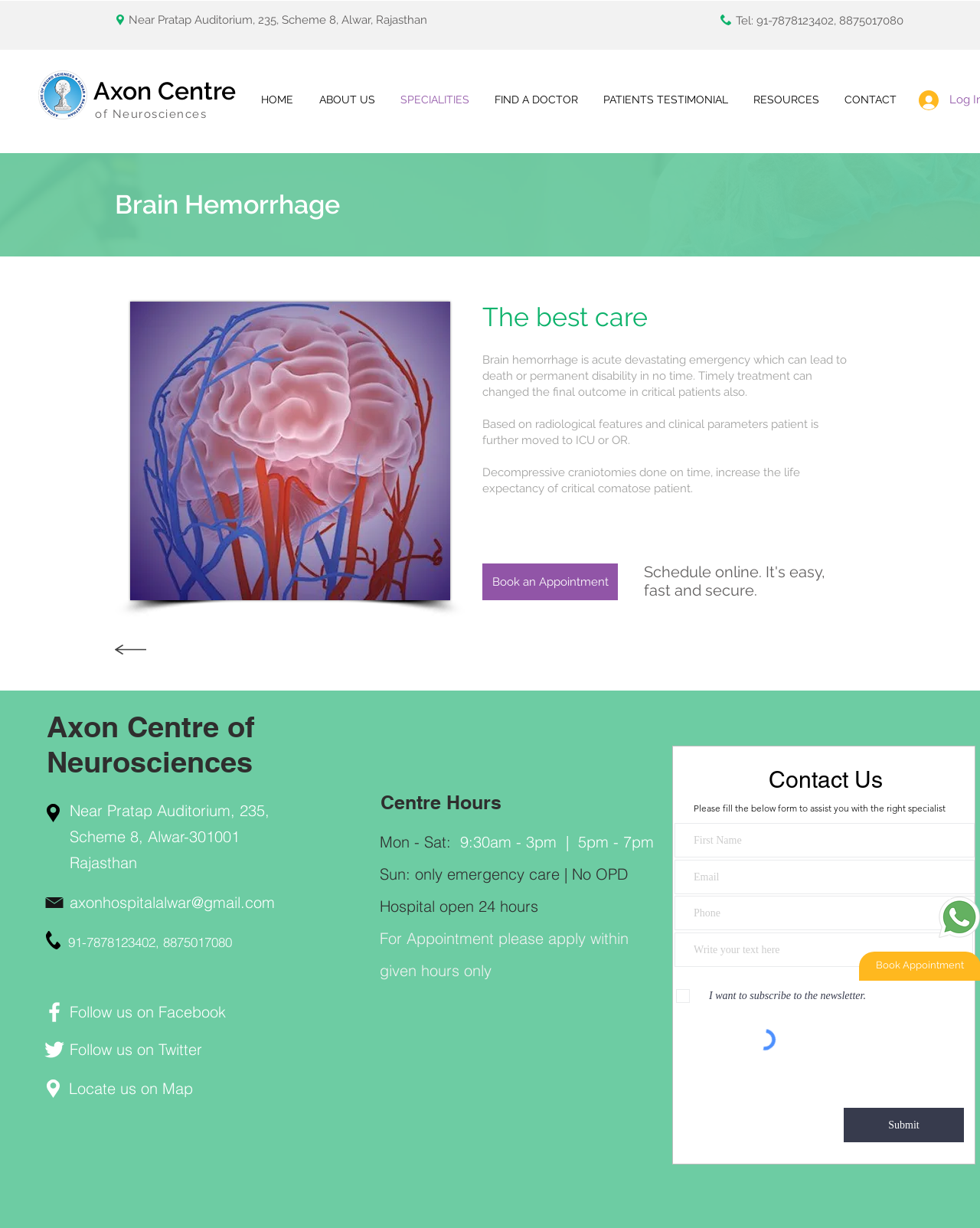Please provide a one-word or phrase answer to the question: 
What are the centre hours of Axon Centre?

Mon - Sat: 9:30am - 3pm | 5pm - 7pm, Sun: only emergency care